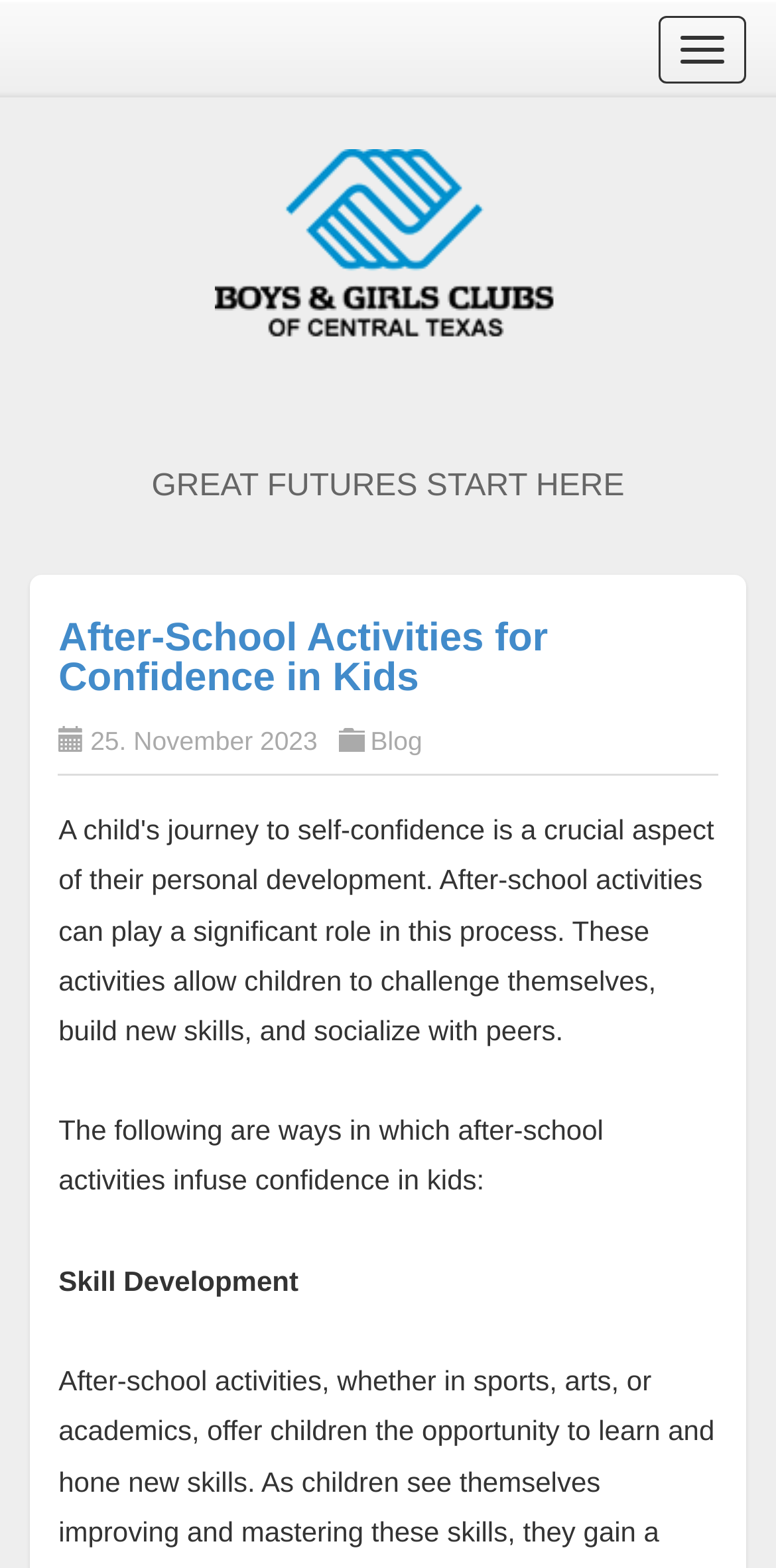Find the UI element described as: "aria-label="Name" name="name" placeholder="Name"" and predict its bounding box coordinates. Ensure the coordinates are four float numbers between 0 and 1, [left, top, right, bottom].

None